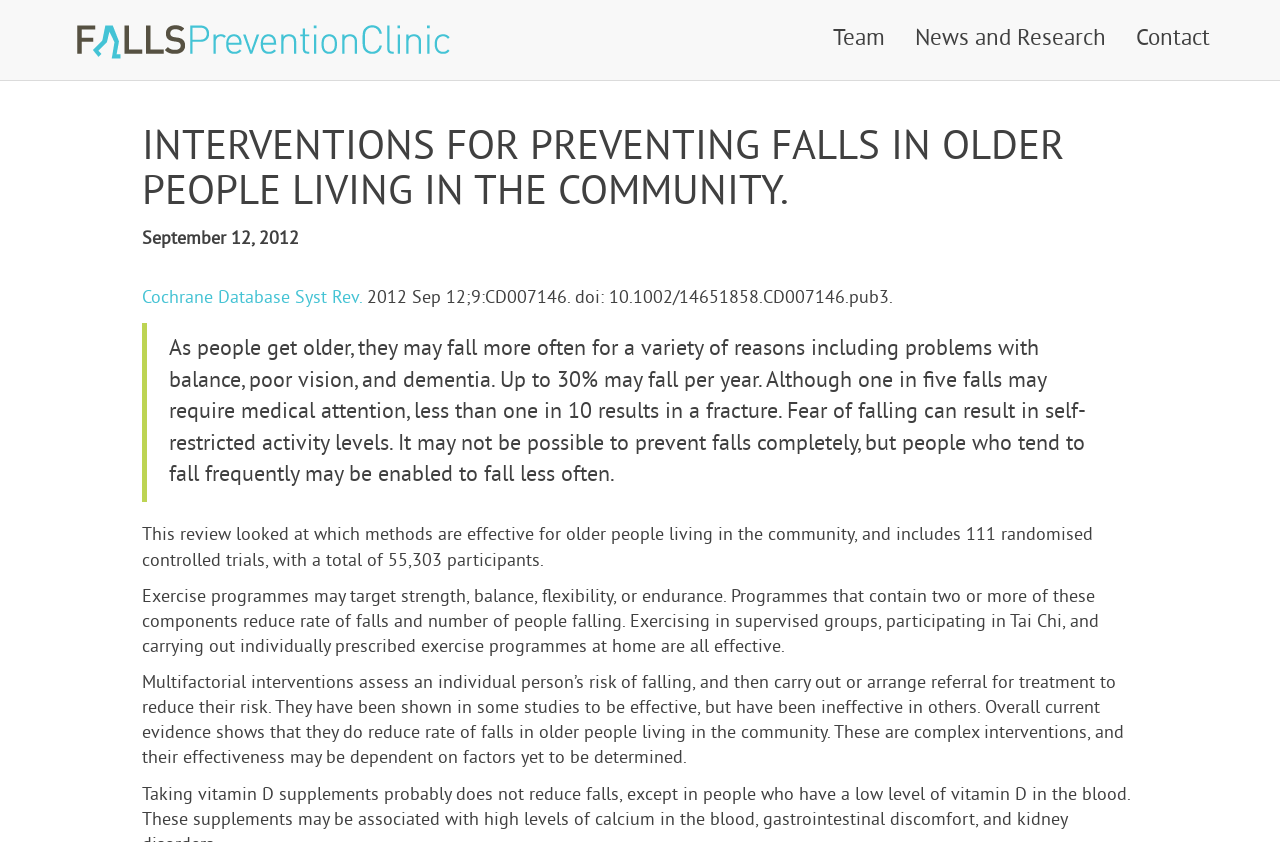Answer this question in one word or a short phrase: What is the percentage of older people who may fall per year?

Up to 30%